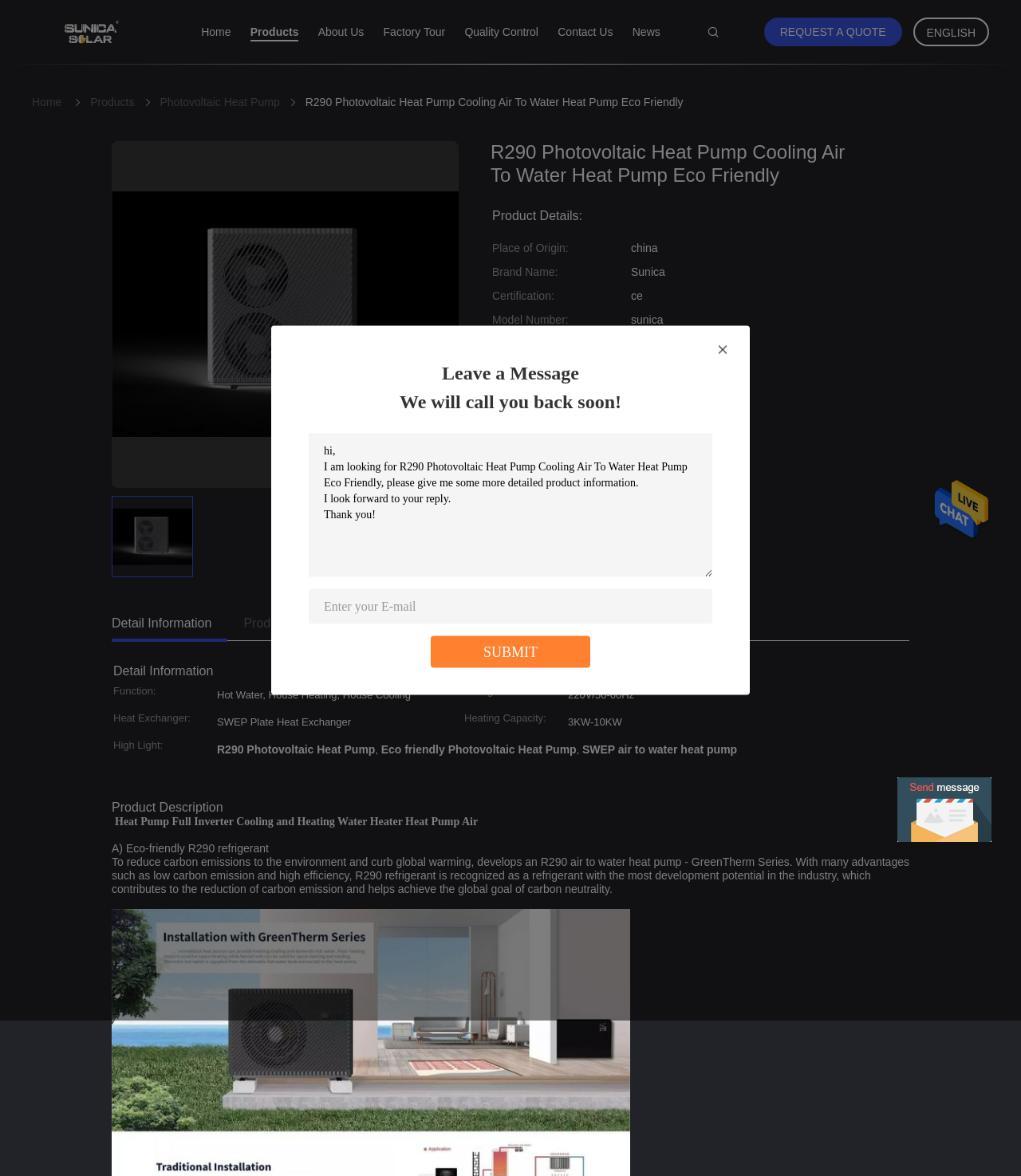Please give a succinct answer using a single word or phrase:
What is the supply ability?

1000 piece per month